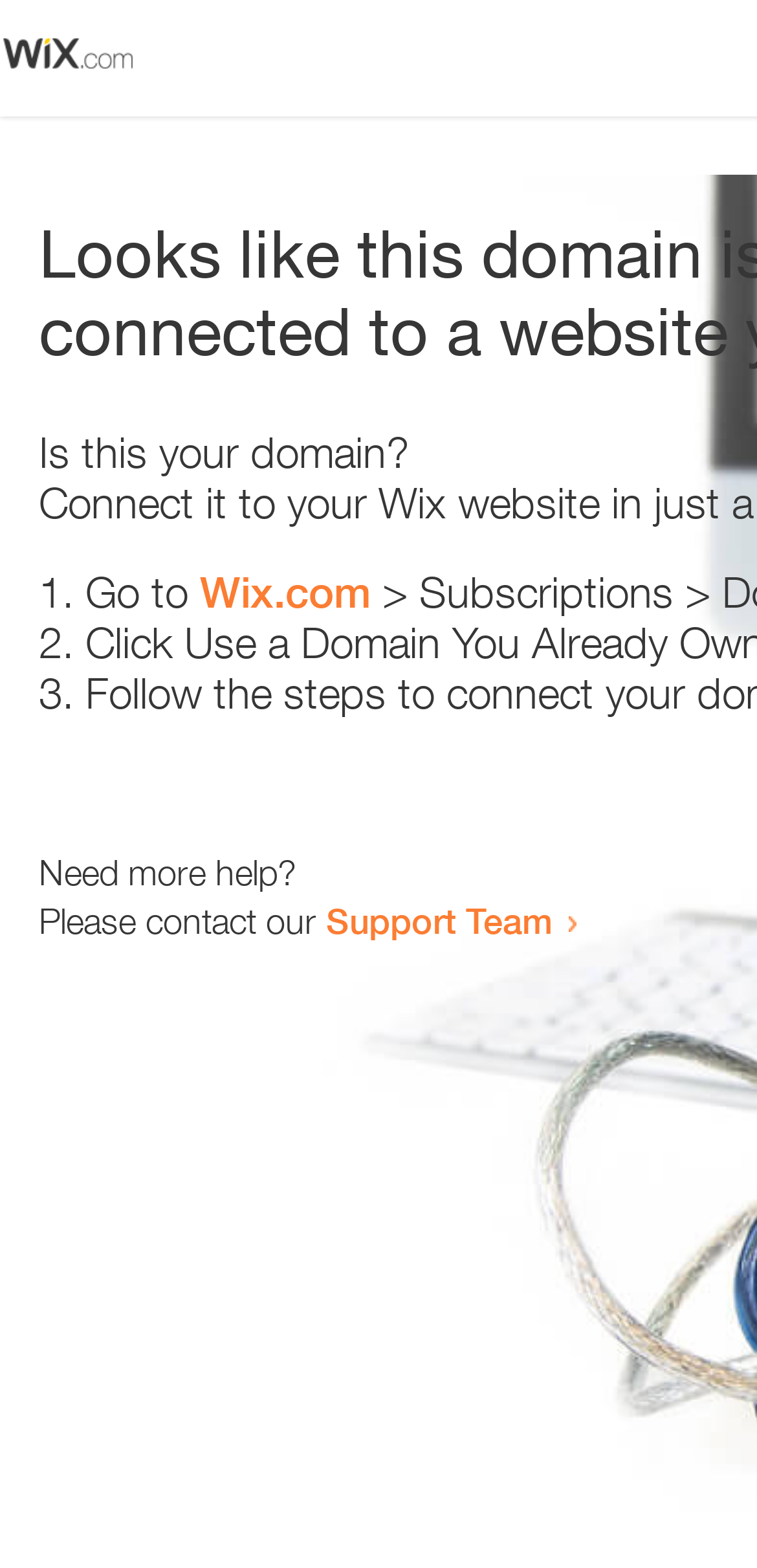How many steps are provided to resolve the issue?
Provide an in-depth and detailed answer to the question.

The webpage provides a list of steps to resolve the issue, marked as '1.', '2.', and '3.'.